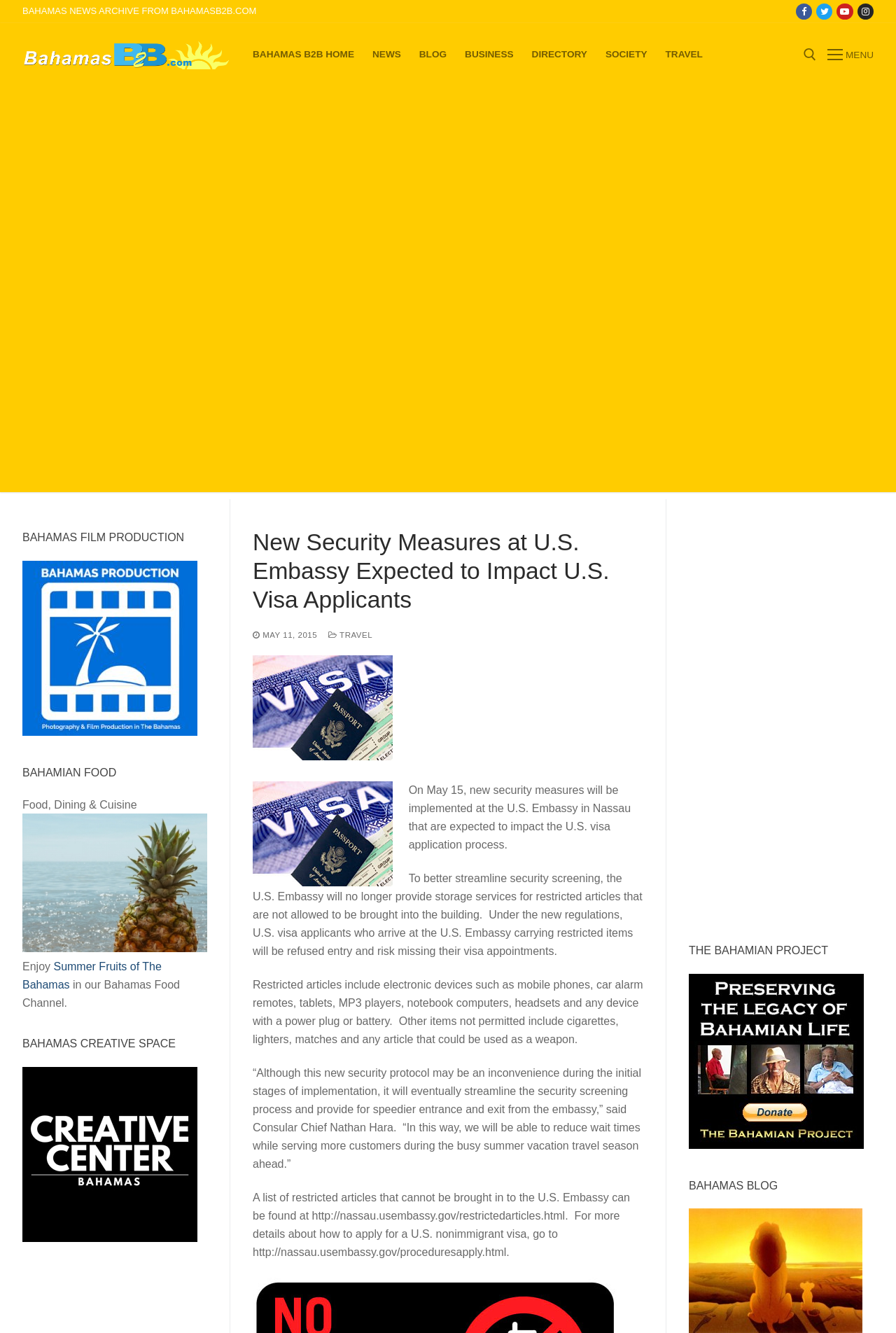Using the provided element description "Summer Fruits of The Bahamas", determine the bounding box coordinates of the UI element.

[0.025, 0.721, 0.18, 0.743]